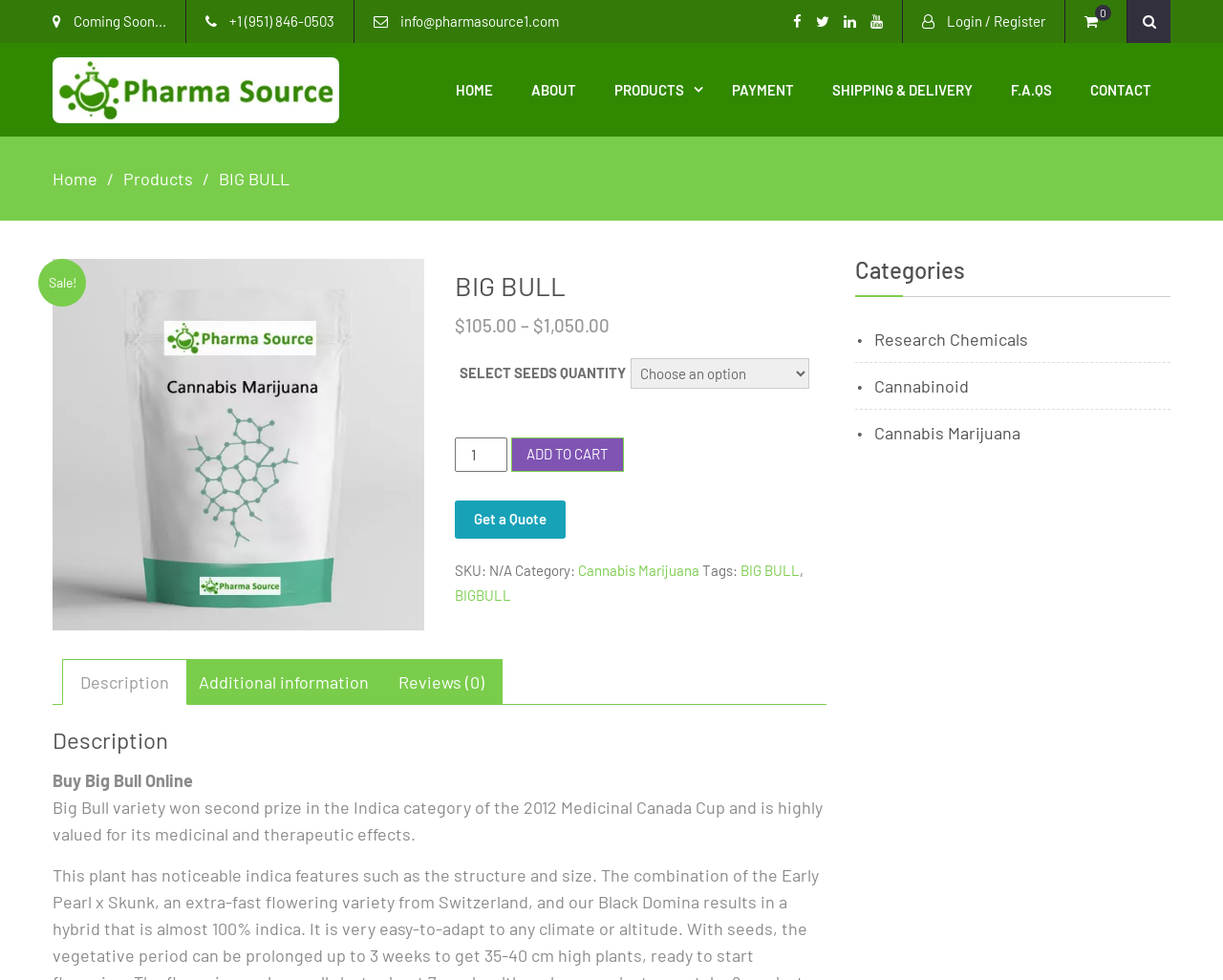Explain in detail what you observe on this webpage.

This webpage appears to be an e-commerce site, specifically a product page for "Big Bull" cannabis seeds. At the top of the page, there is a header section with the company name "Pharma Source" and a navigation menu with links to "Home", "About", "Products", "Payment", "Shipping & Delivery", "F.A.Qs", and "Contact". Below the header, there is a breadcrumb navigation section showing the current location as "Home > Products > Big Bull".

The main content area of the page is divided into two sections. On the left side, there is a product image and a section with product details, including the product name "Big Bull", a "Sale!" label, and pricing information ($105.00 - $1,050.00). Below the pricing information, there is a dropdown menu to select the quantity of seeds, a spin button to adjust the quantity, and an "ADD TO CART" button.

On the right side of the page, there is a section with additional product information, including a product description, category, and tags. The product description is a brief text about the medicinal and therapeutic effects of the Big Bull variety. Below the product description, there are three tabs: "Description", "Additional information", and "Reviews (0)".

At the bottom of the page, there is a complementary section with a heading "Categories" and links to related categories, including "Research Chemicals", "Cannabinoid", and "Cannabis Marijuana".